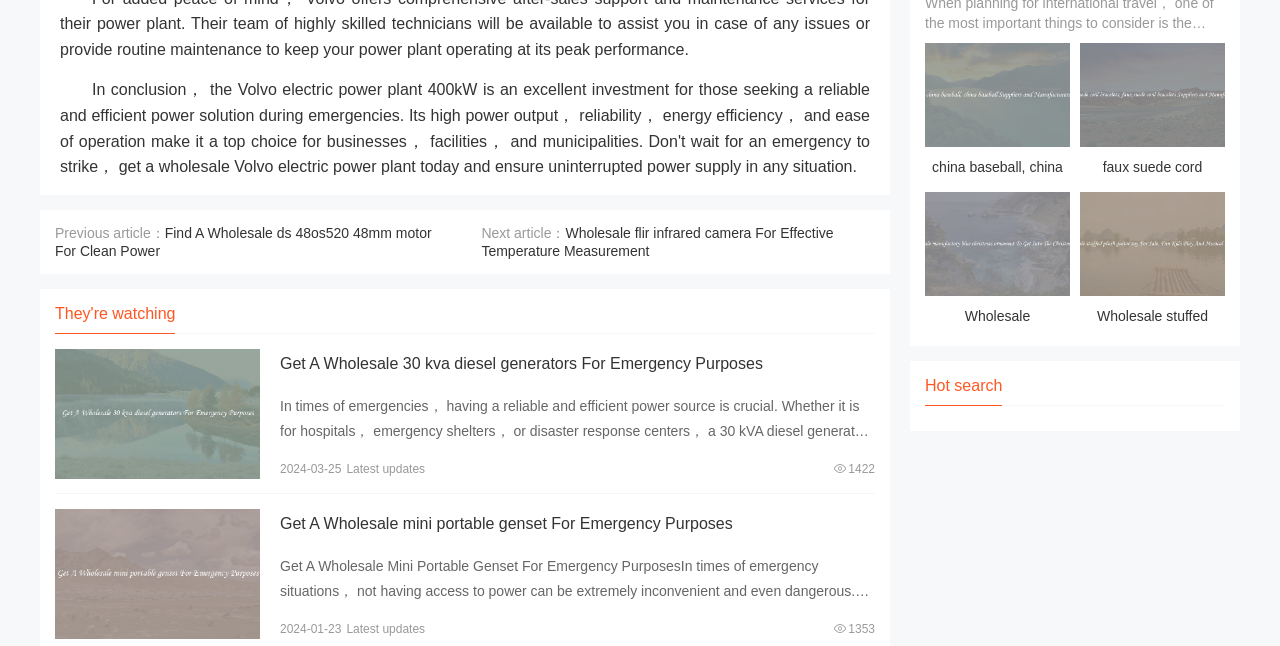Find the bounding box coordinates for the element that must be clicked to complete the instruction: "Request a quote". The coordinates should be four float numbers between 0 and 1, indicated as [left, top, right, bottom].

None